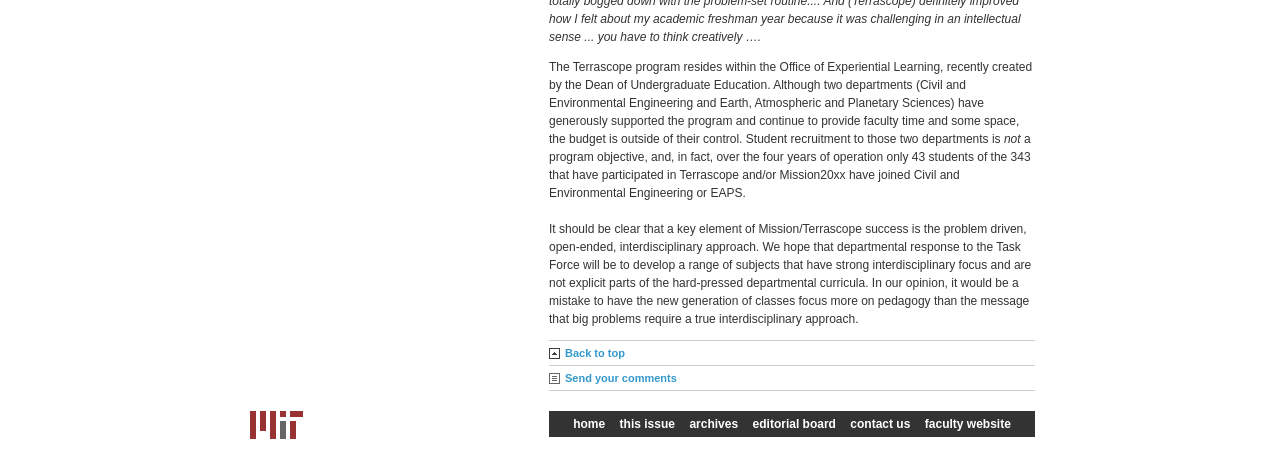Answer the following inquiry with a single word or phrase:
What is the purpose of the table at the top of the page?

Navigation